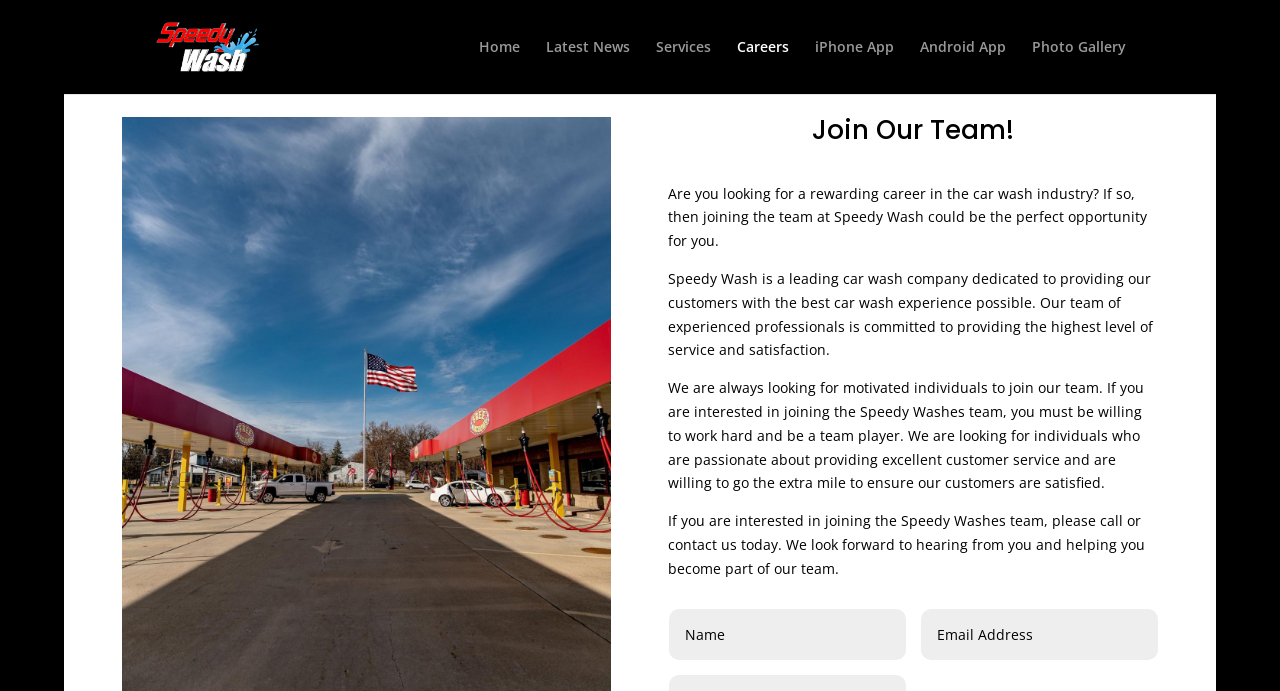Provide a brief response to the question using a single word or phrase: 
What kind of career is being offered?

Car wash industry